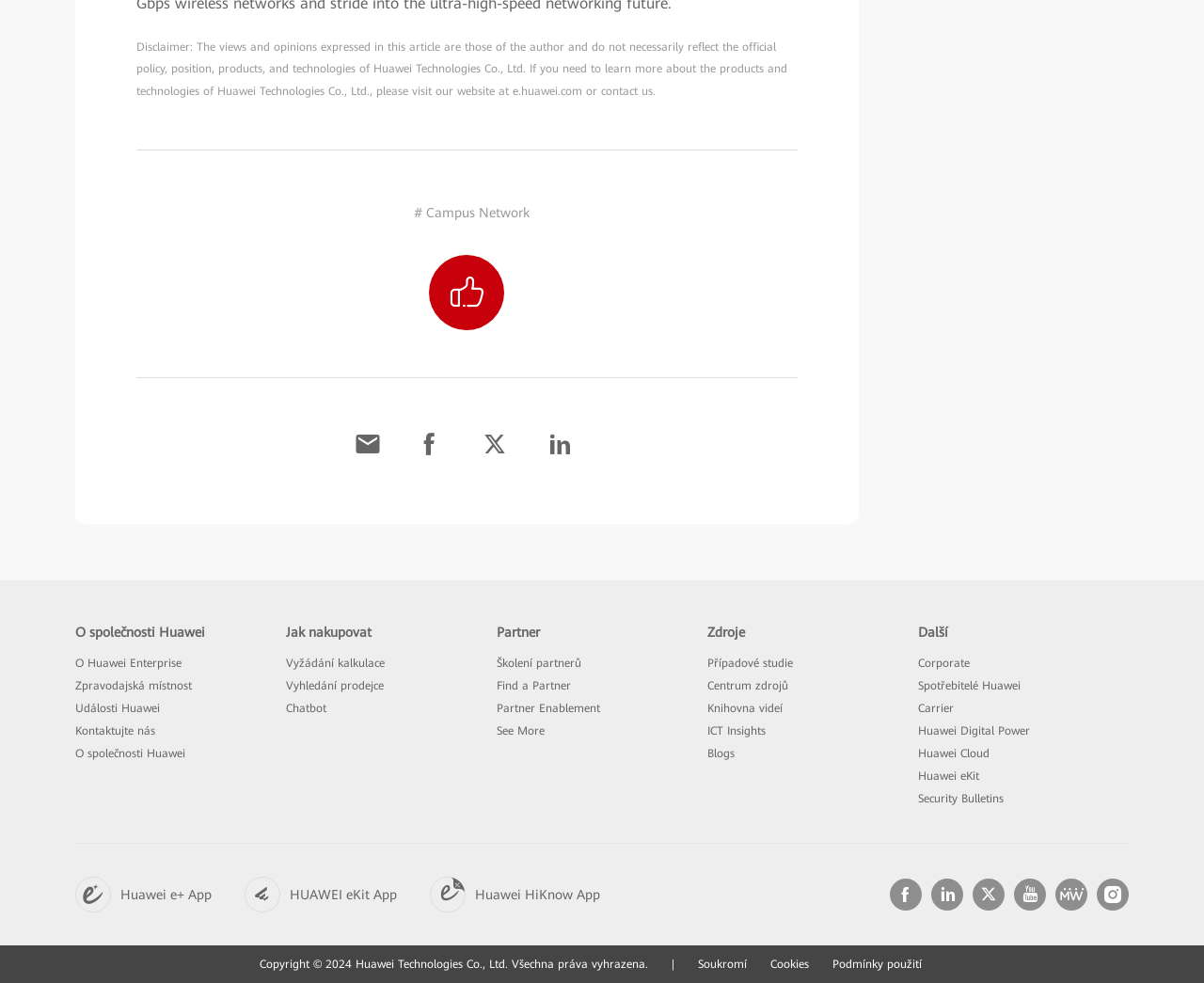What is the disclaimer about?
Using the image as a reference, give an elaborate response to the question.

The disclaimer is about the views and opinions expressed in the article, which are those of the author and do not necessarily reflect the official policy, position, products, and technologies of Huawei Technologies Co., Ltd.